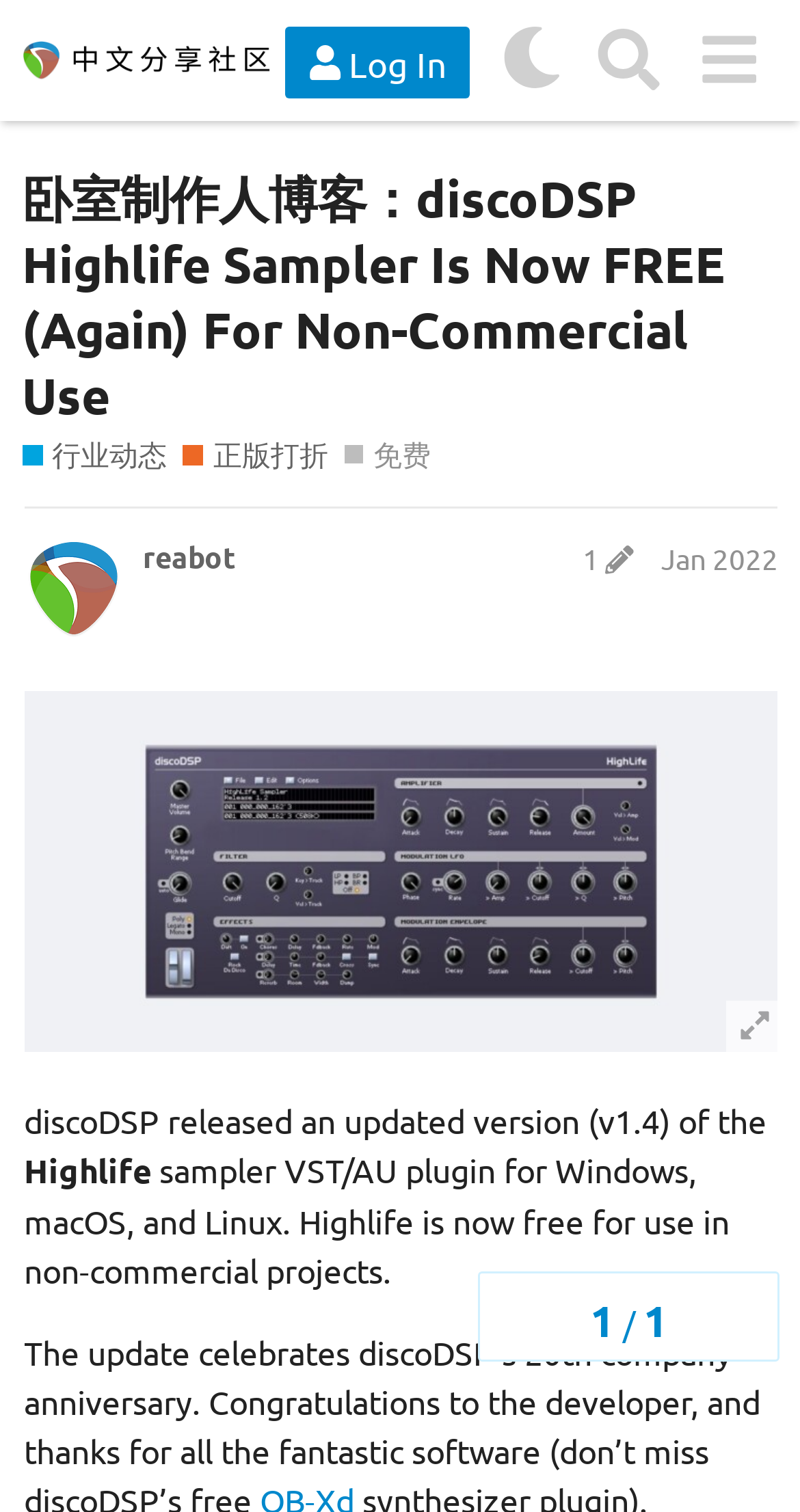Specify the bounding box coordinates (top-left x, top-left y, bottom-right x, bottom-right y) of the UI element in the screenshot that matches this description: ​

[0.848, 0.007, 0.973, 0.073]